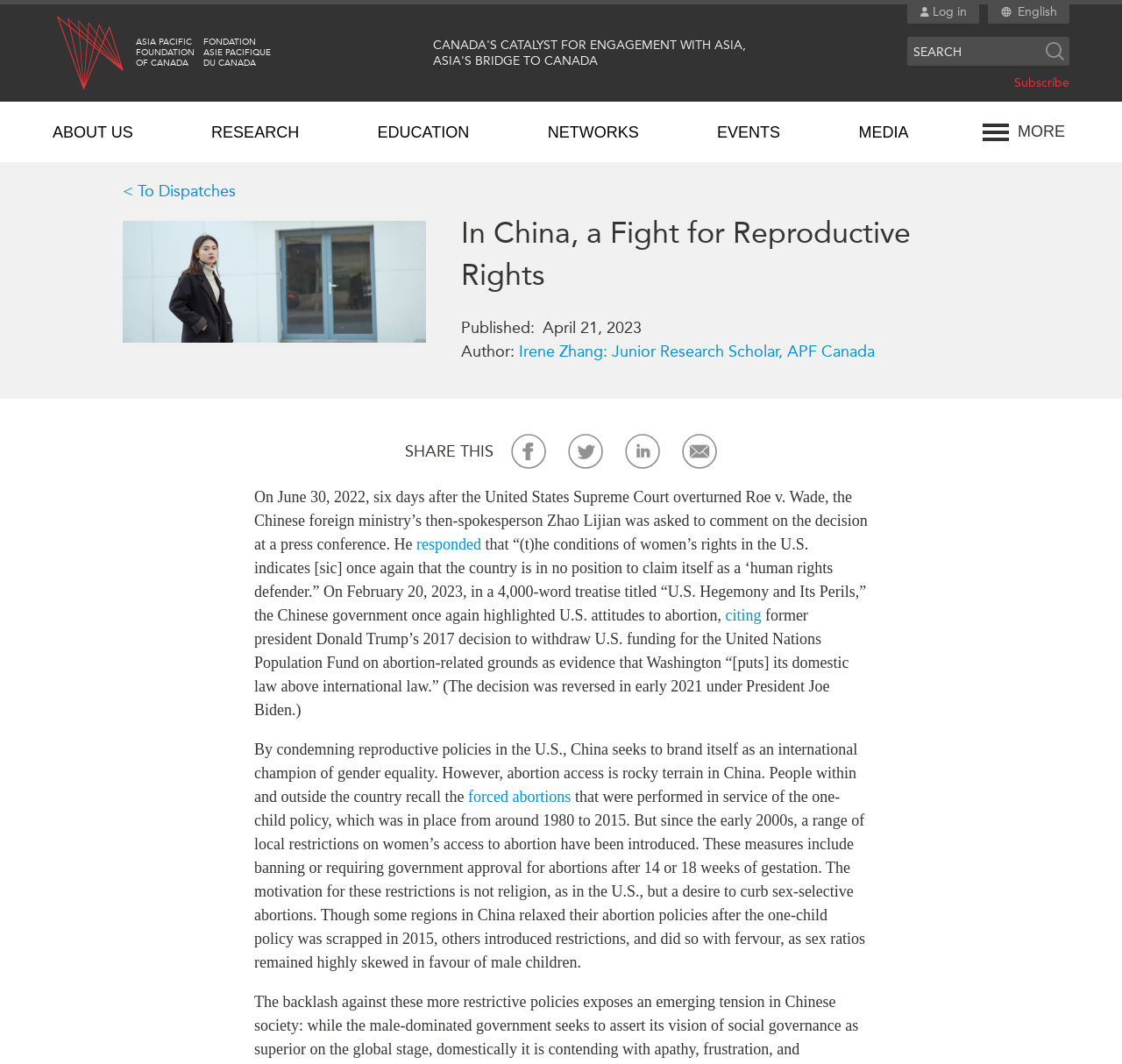Locate and extract the headline of this webpage.

In China, a Fight for Reproductive Rights